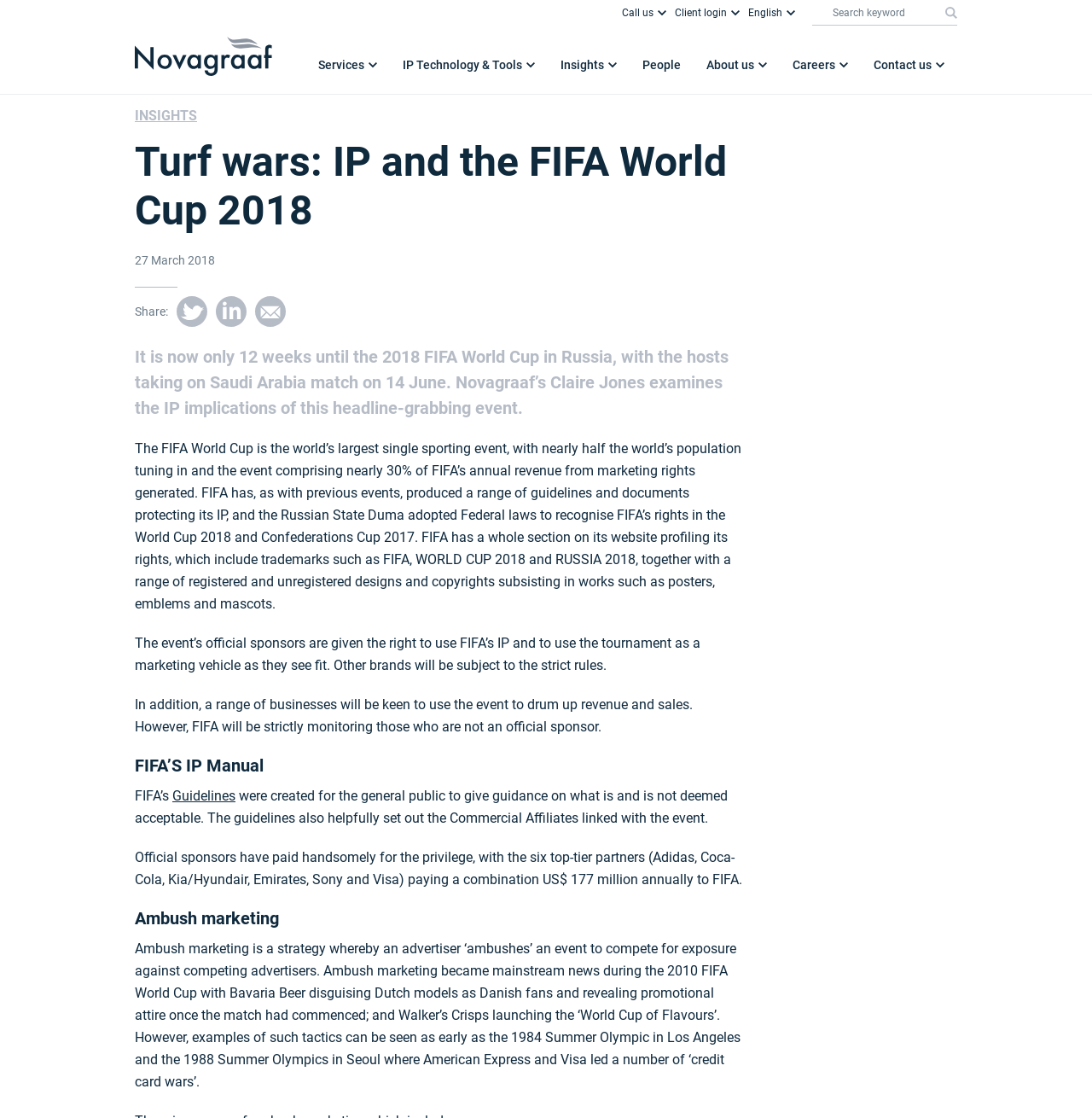Answer the following query concisely with a single word or phrase:
What is the percentage of FIFA’s annual revenue from marketing rights generated?

nearly 30%